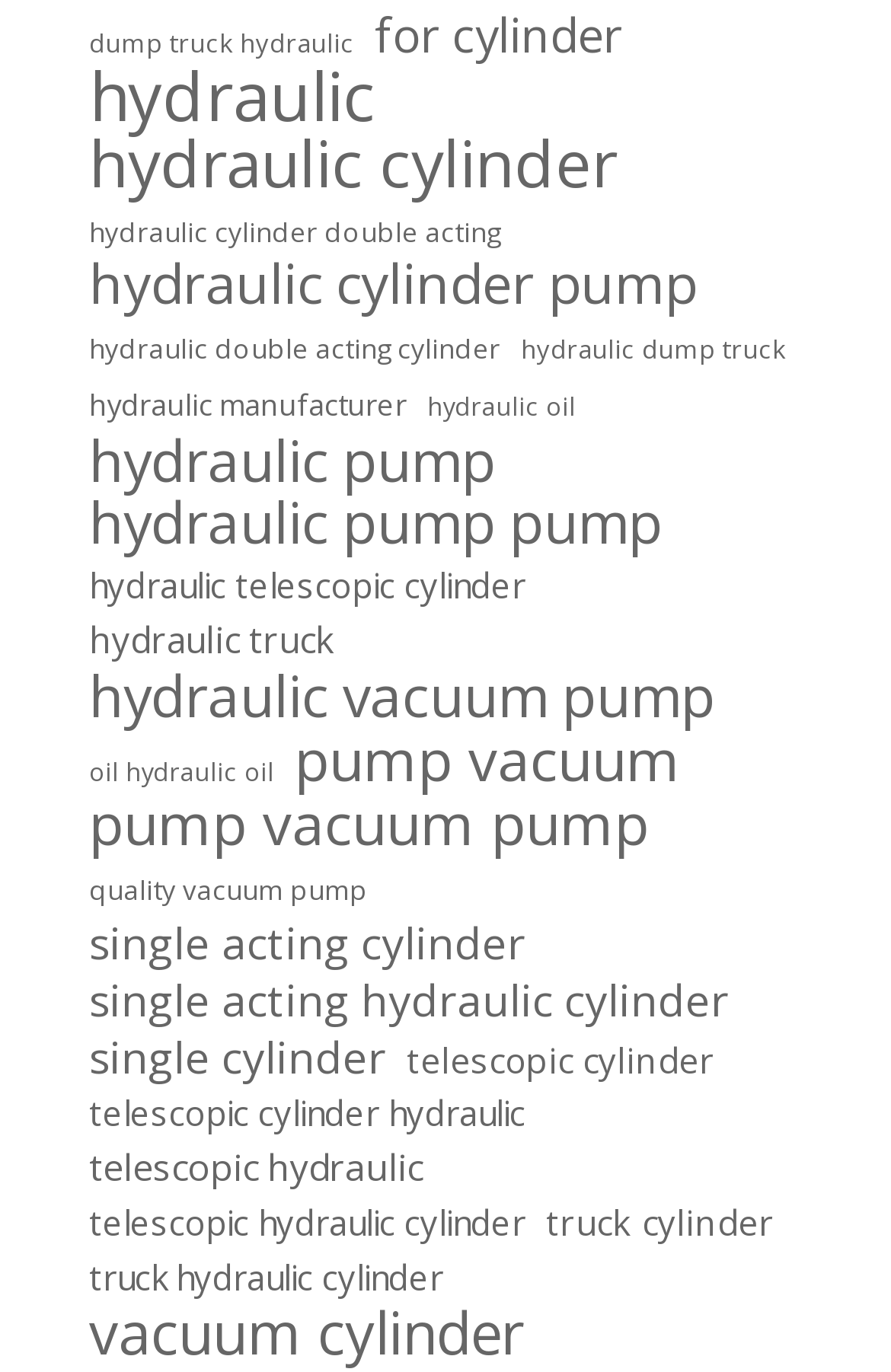Specify the bounding box coordinates of the area that needs to be clicked to achieve the following instruction: "click on dump truck hydraulic".

[0.1, 0.012, 0.397, 0.051]